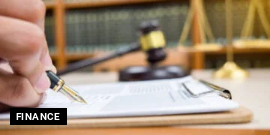Utilize the details in the image to thoroughly answer the following question: What is visible in the blurred background?

The blurred scene in the background includes a gavel and a set of balanced scales, which are legal elements that signify the intersection of finance and law.